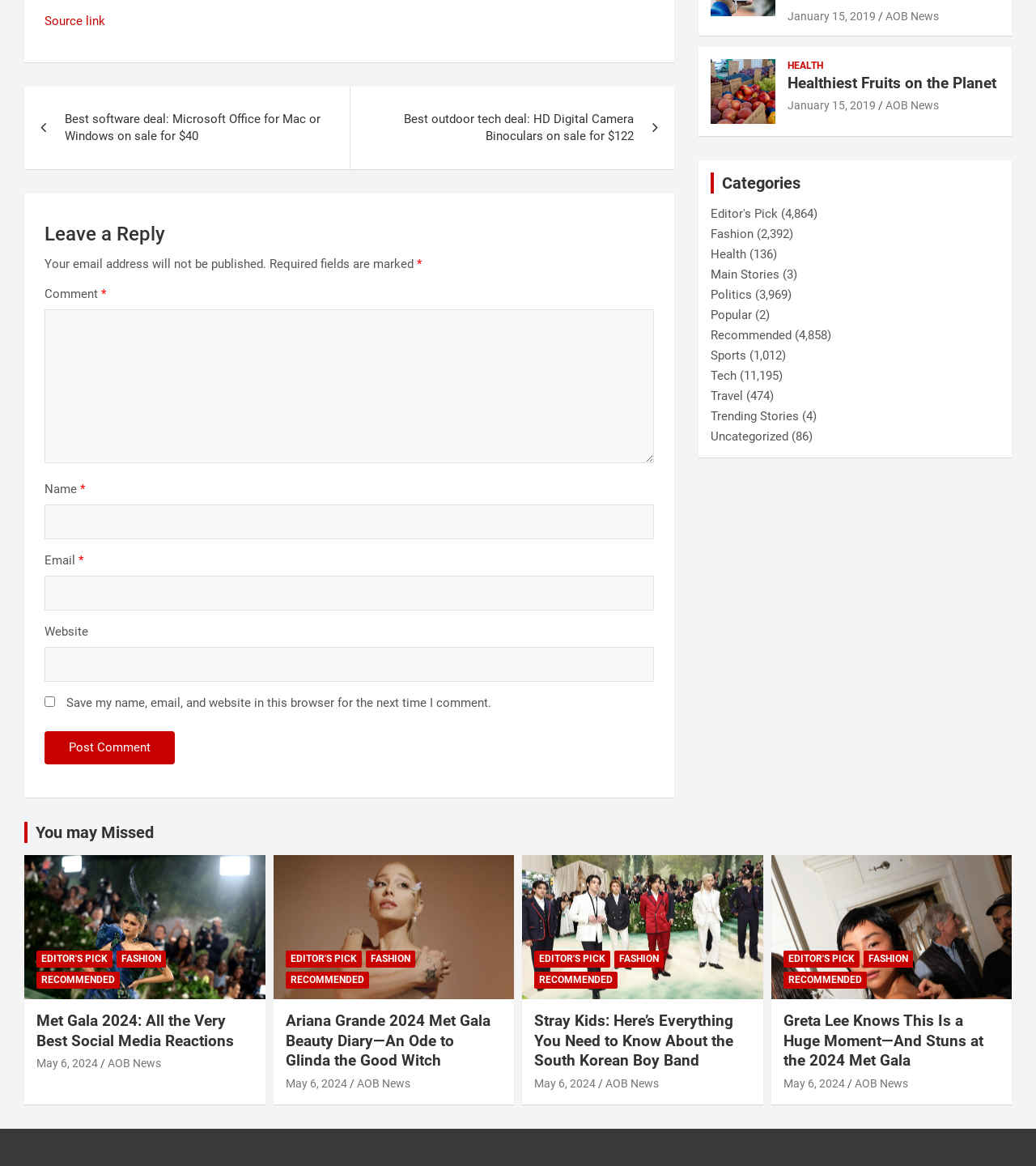Provide a brief response to the question below using a single word or phrase: 
What is the name of the article with the most views?

Healthiest Fruits on the Planet